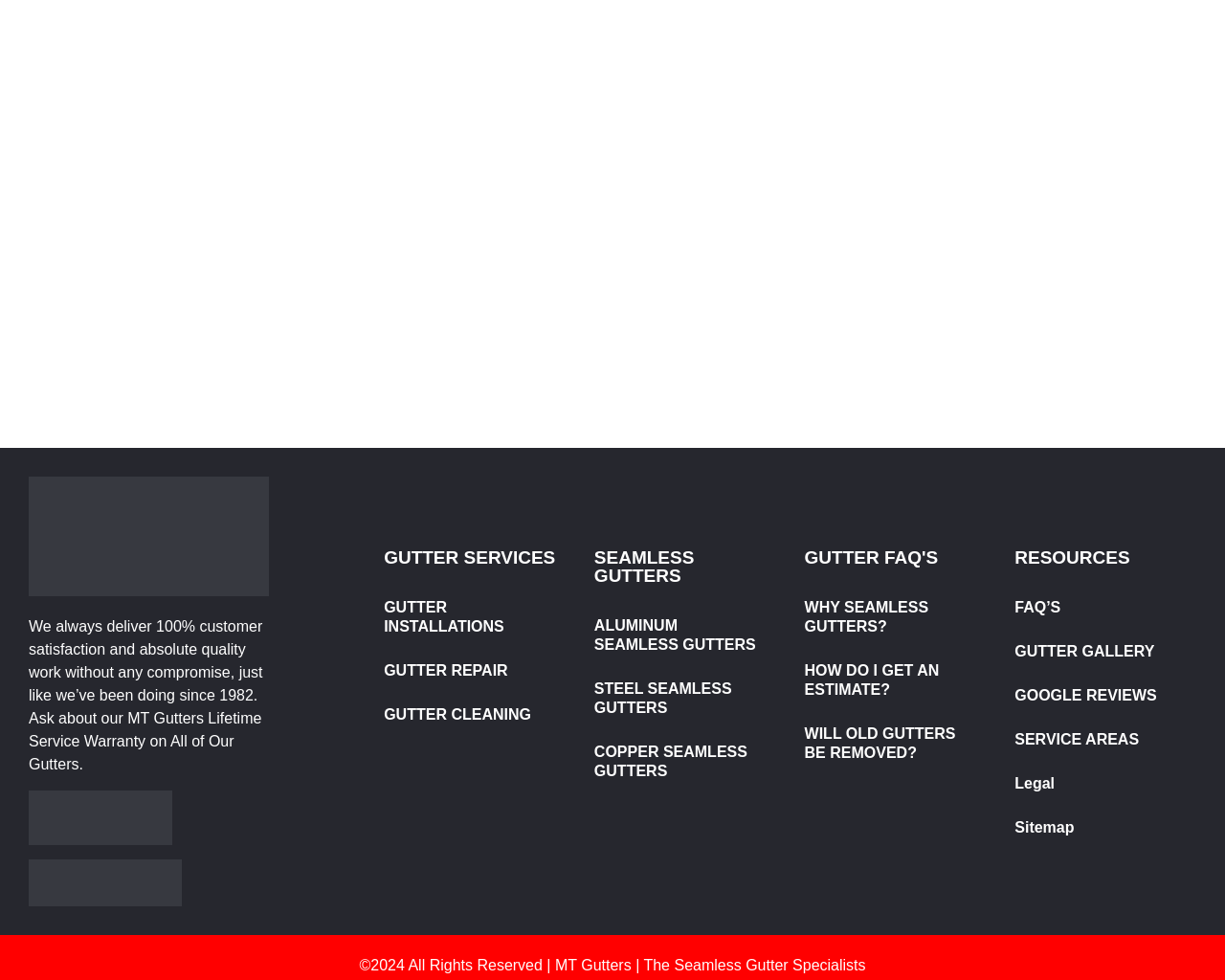Specify the bounding box coordinates of the area to click in order to follow the given instruction: "Click on GUTTER INSTALLATIONS."

[0.298, 0.598, 0.462, 0.662]